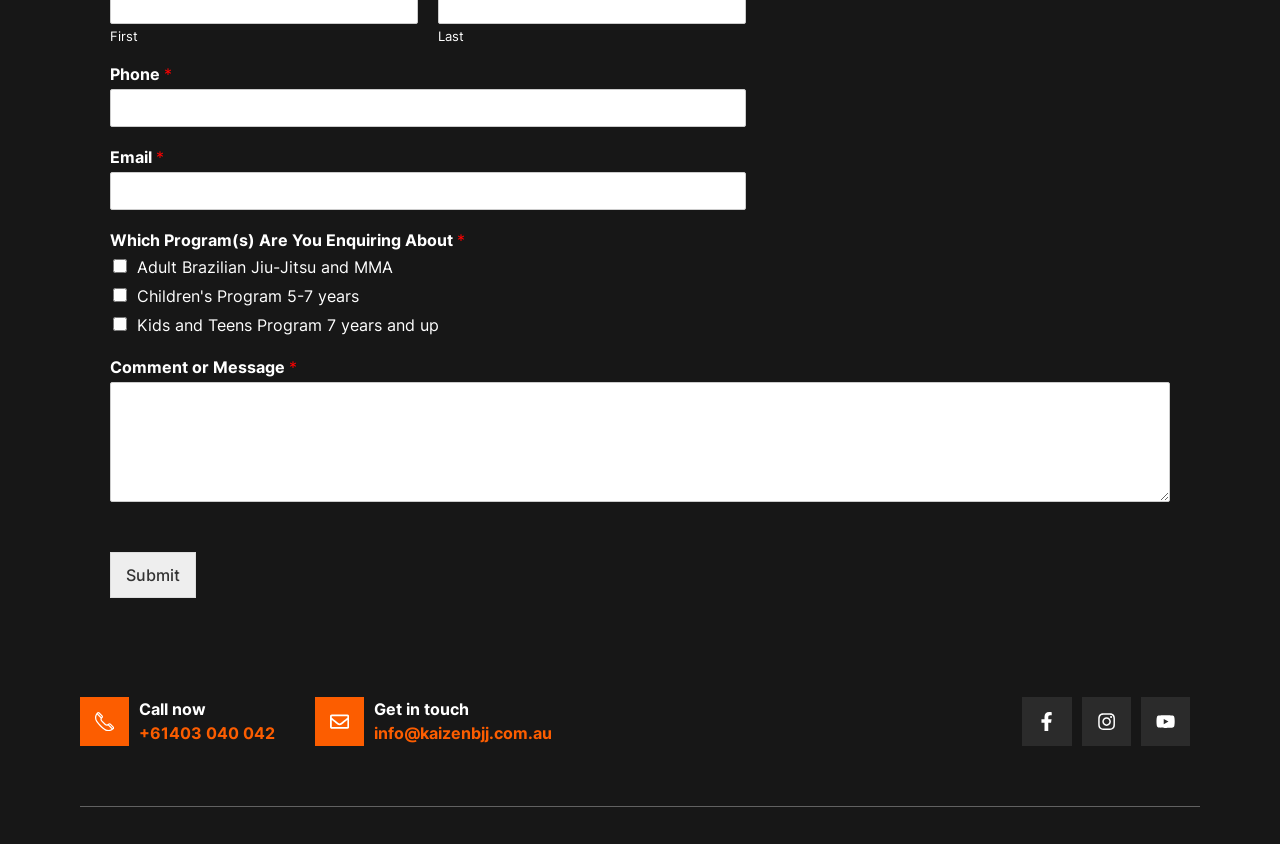Bounding box coordinates must be specified in the format (top-left x, top-left y, bottom-right x, bottom-right y). All values should be floating point numbers between 0 and 1. What are the bounding box coordinates of the UI element described as: APKDONE

None